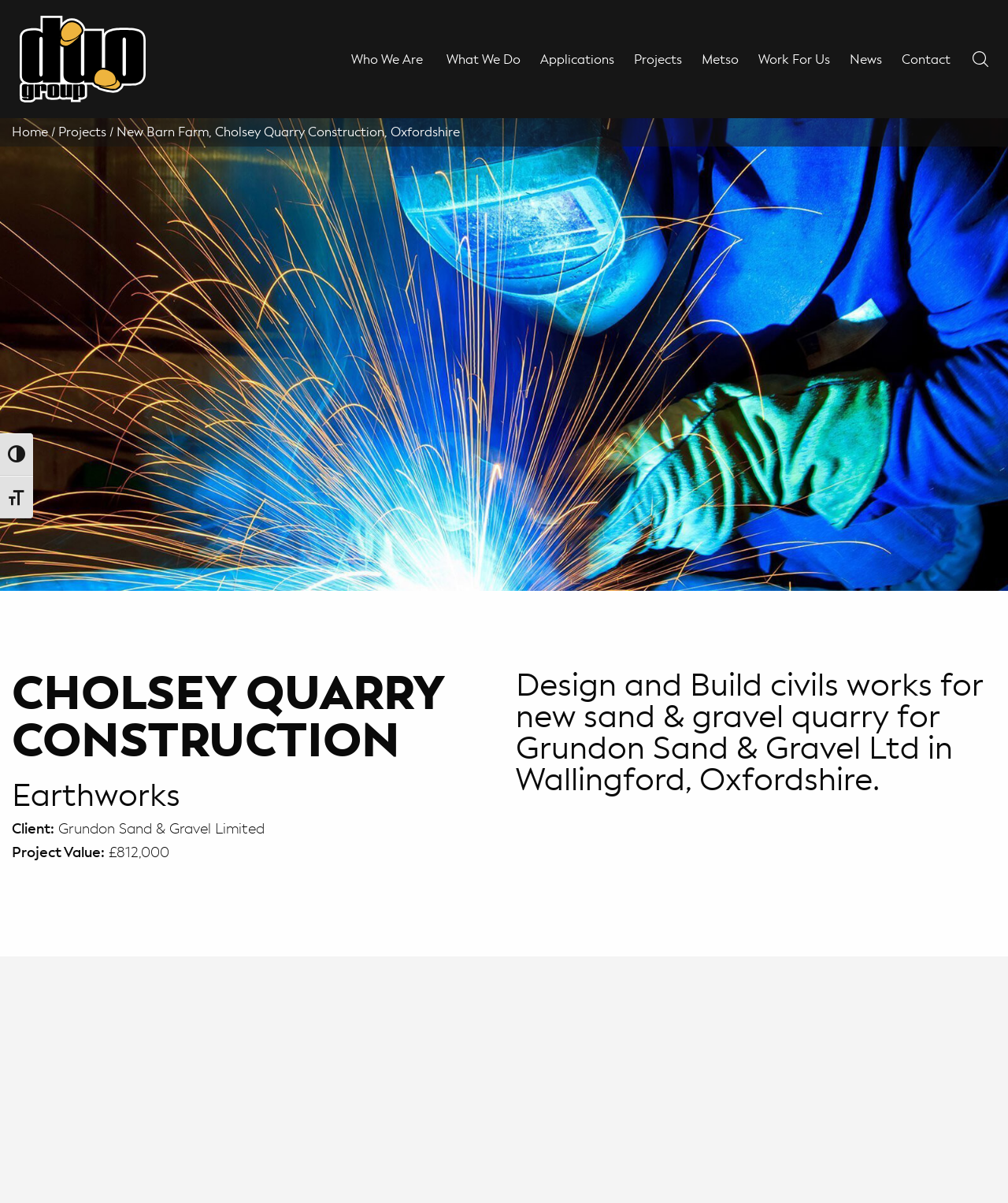Please identify the bounding box coordinates of the element's region that should be clicked to execute the following instruction: "Contact Duo Group PLC". The bounding box coordinates must be four float numbers between 0 and 1, i.e., [left, top, right, bottom].

[0.895, 0.044, 0.943, 0.055]